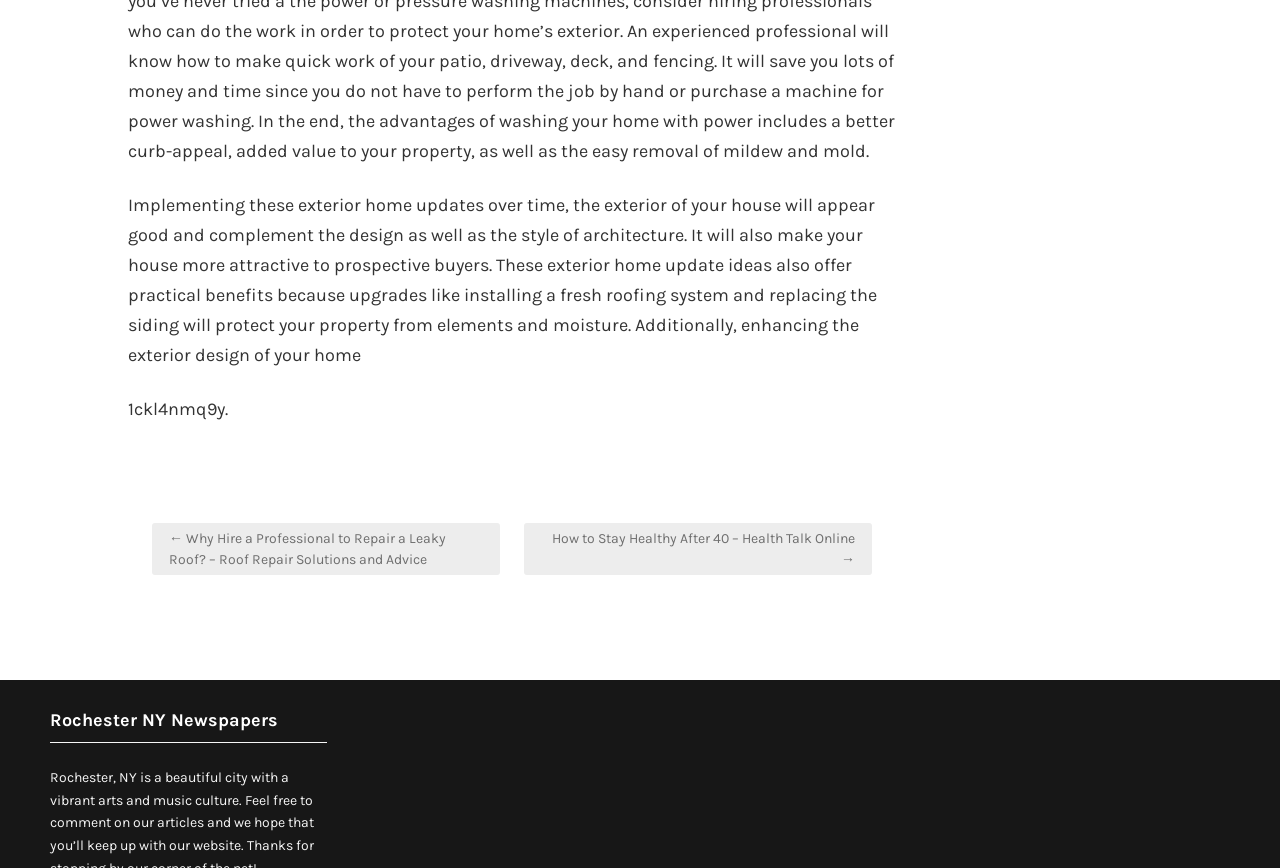Examine the image and give a thorough answer to the following question:
How many sections are there on this webpage?

There are three main sections on this webpage: the main article, the post navigation section, and the section titled 'Rochester NY Newspapers'.